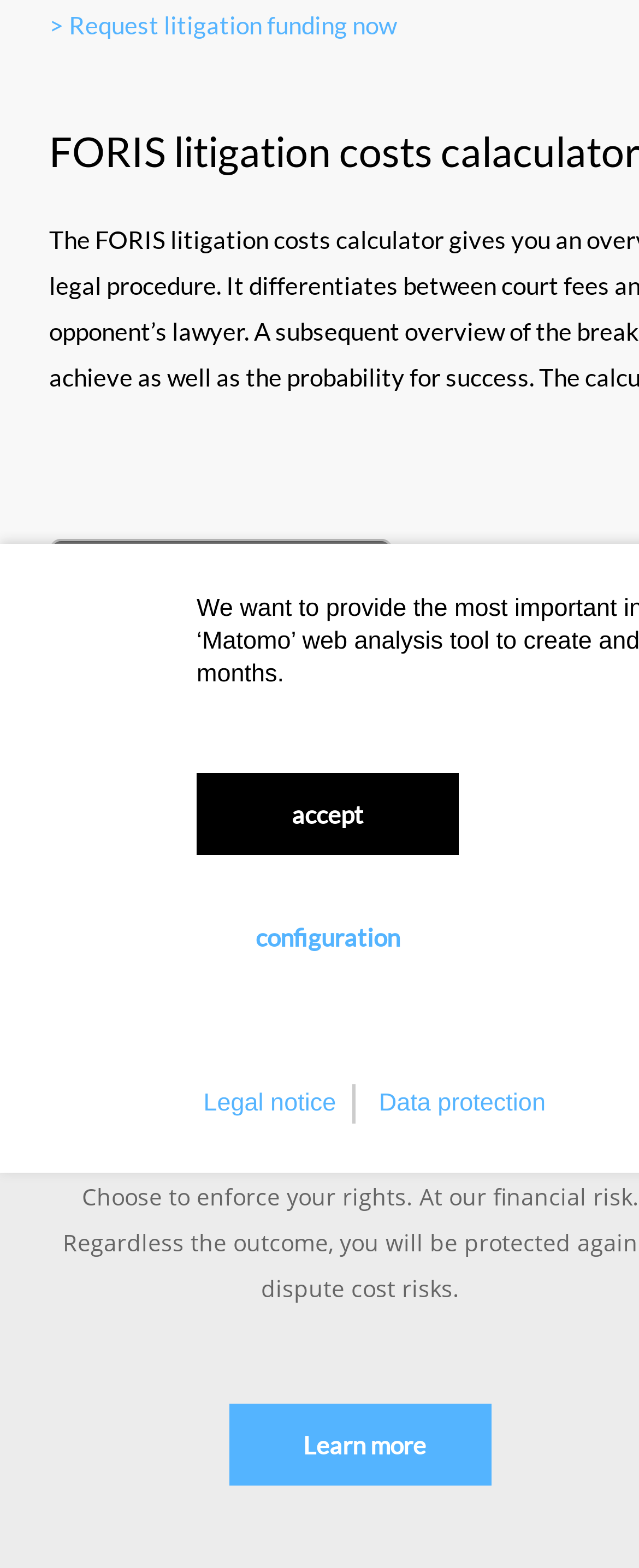Use a single word or phrase to answer this question: 
How many mobile platforms are supported?

2